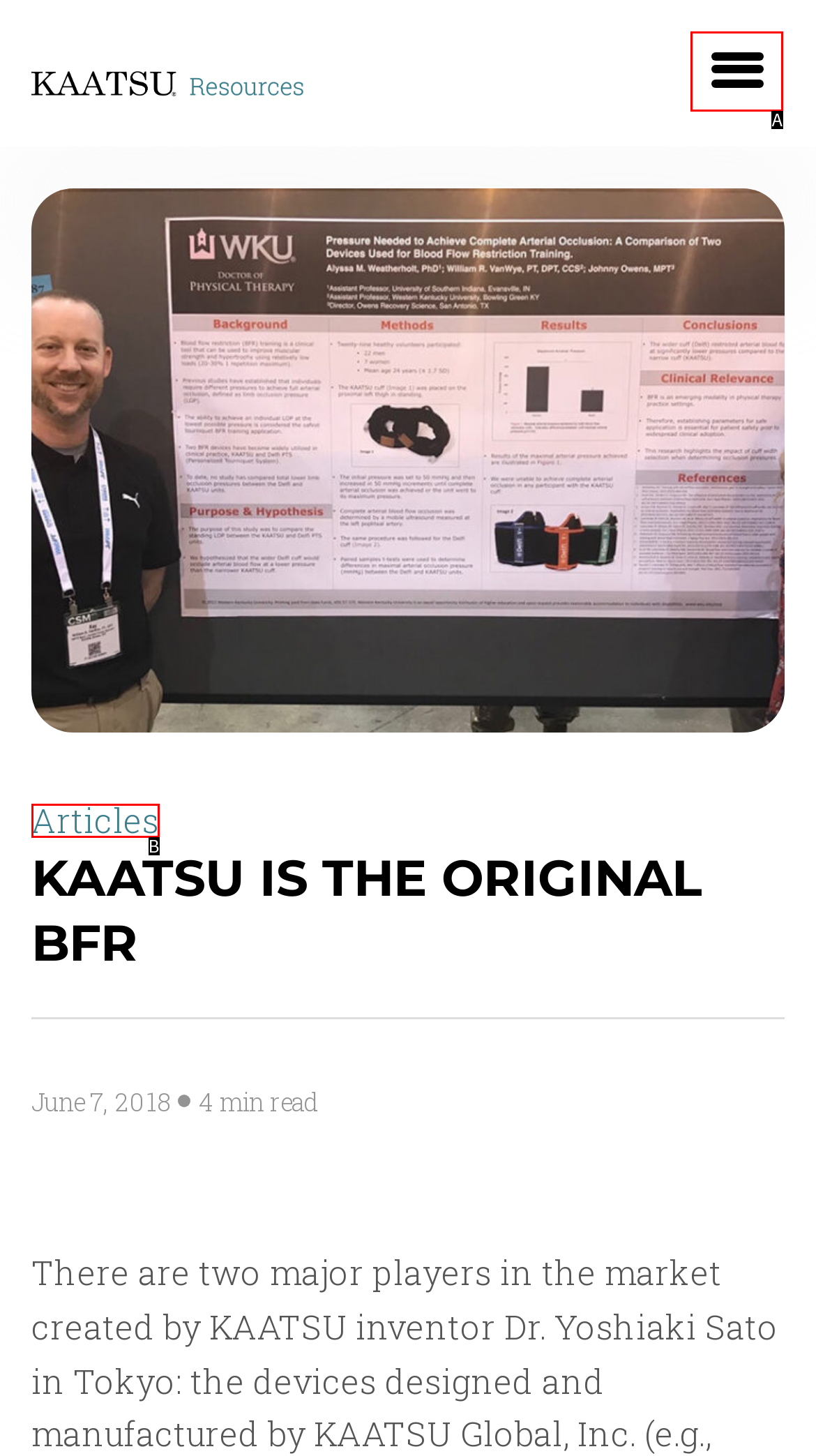Given the description: Articles, select the HTML element that best matches it. Reply with the letter of your chosen option.

B